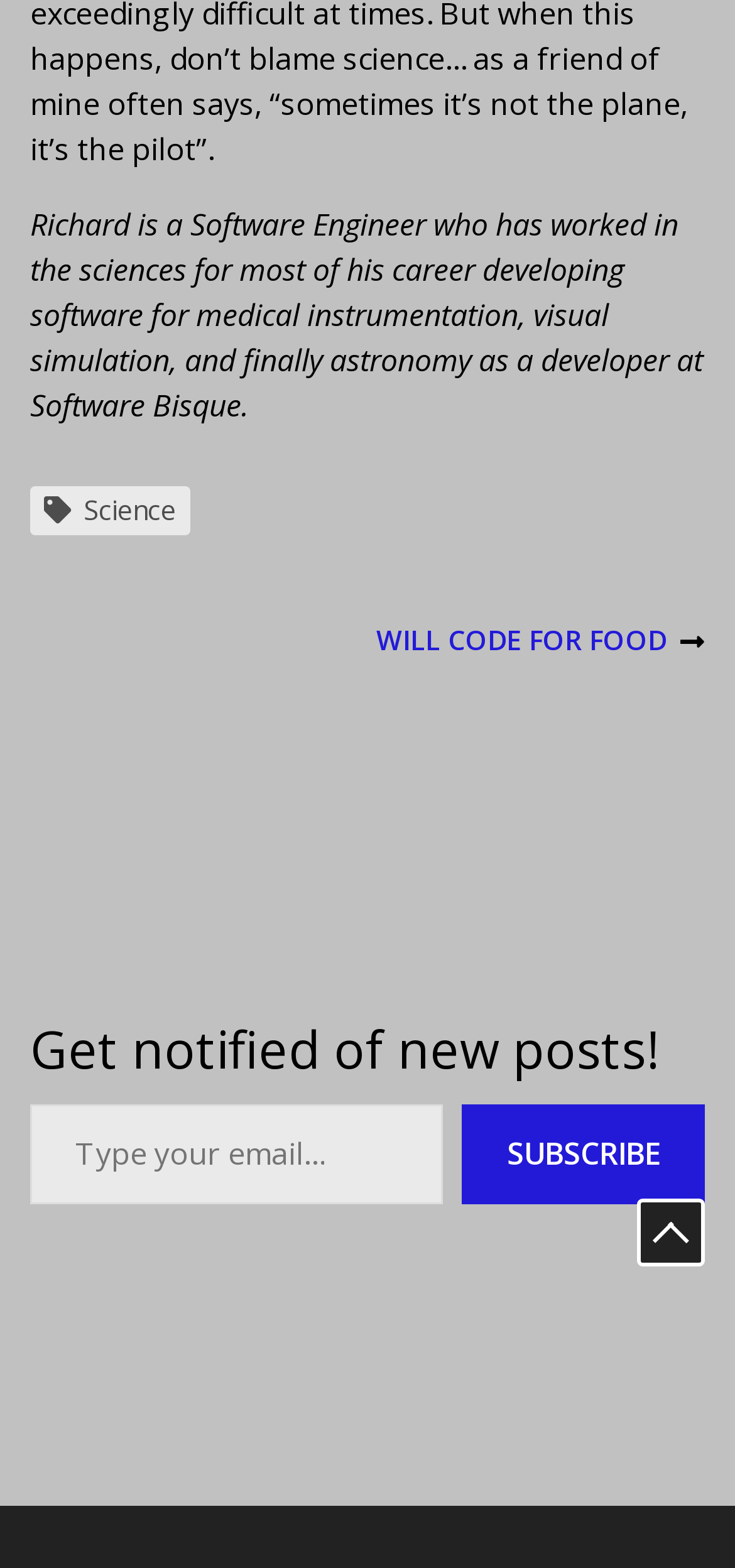Find and provide the bounding box coordinates for the UI element described with: "Scroll to the top".

[0.867, 0.764, 0.959, 0.808]